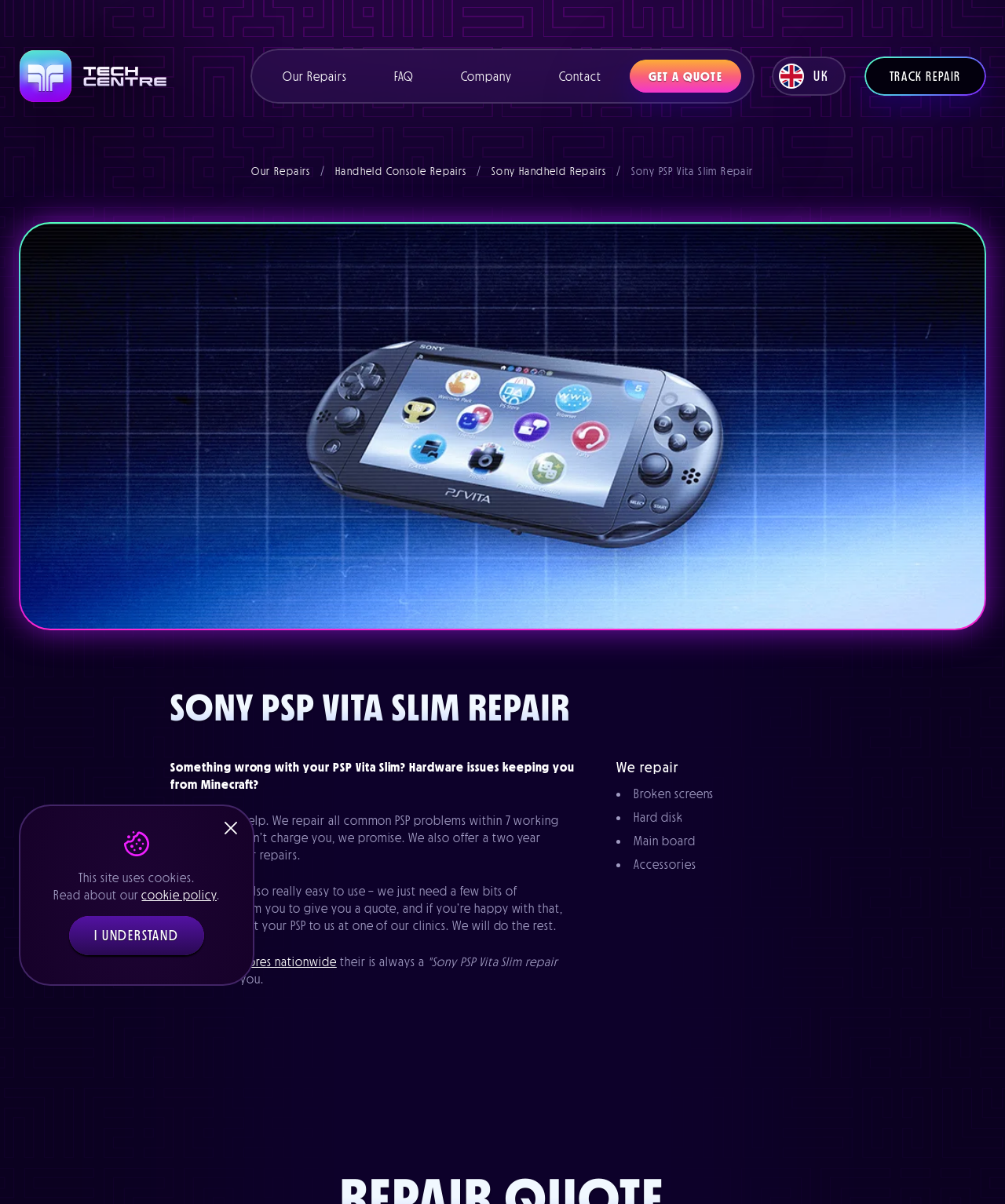Please determine the bounding box coordinates of the element's region to click in order to carry out the following instruction: "Click on Contact". The coordinates should be four float numbers between 0 and 1, i.e., [left, top, right, bottom].

[0.538, 0.048, 0.617, 0.078]